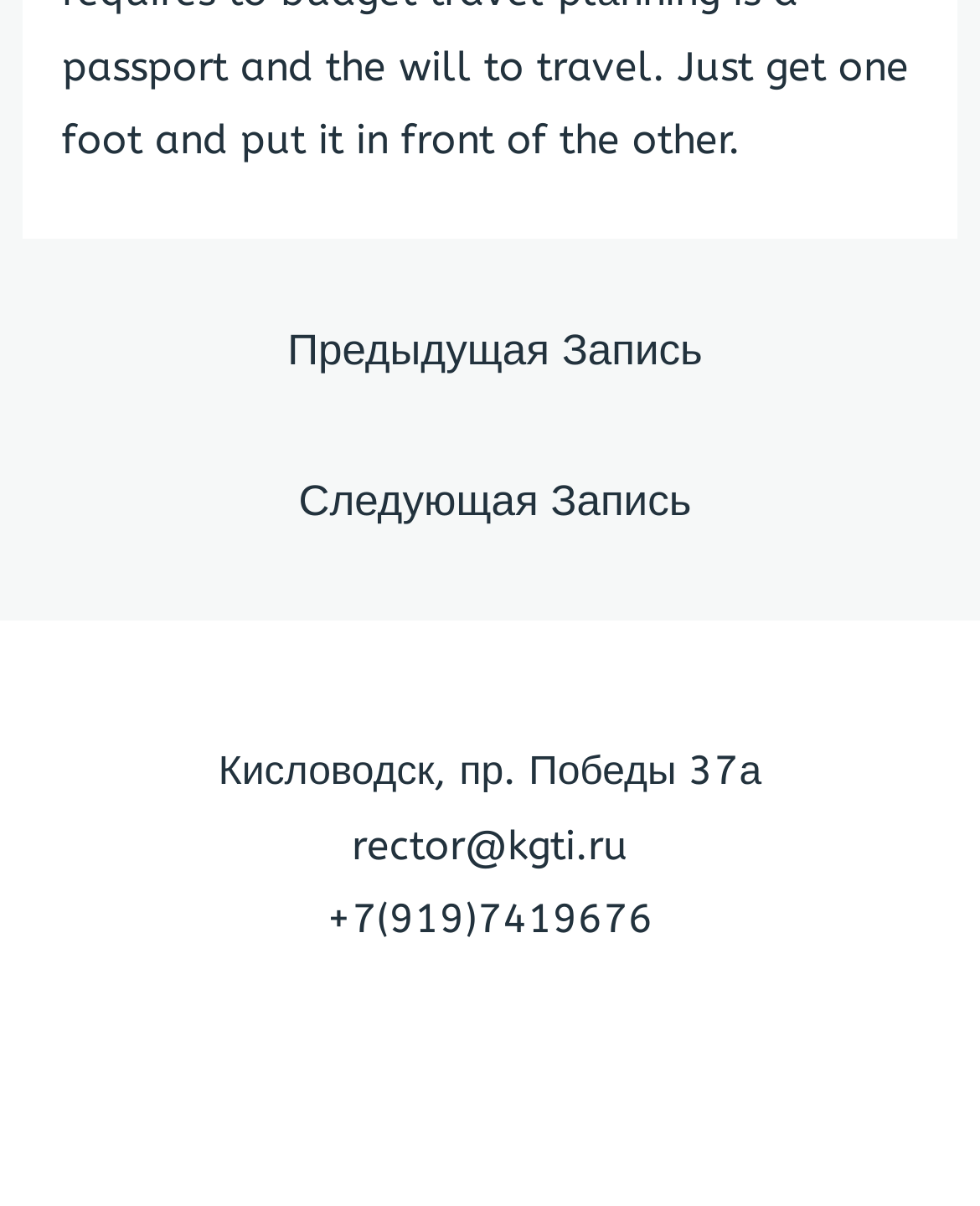What is the purpose of the navigation element?
Answer with a single word or phrase, using the screenshot for reference.

To navigate between records